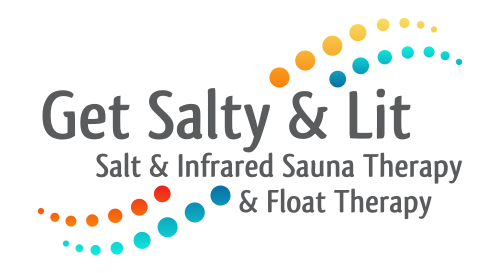Use a single word or phrase to answer the question:
What is the focus of the wellness center?

Holistic wellness and stress relief